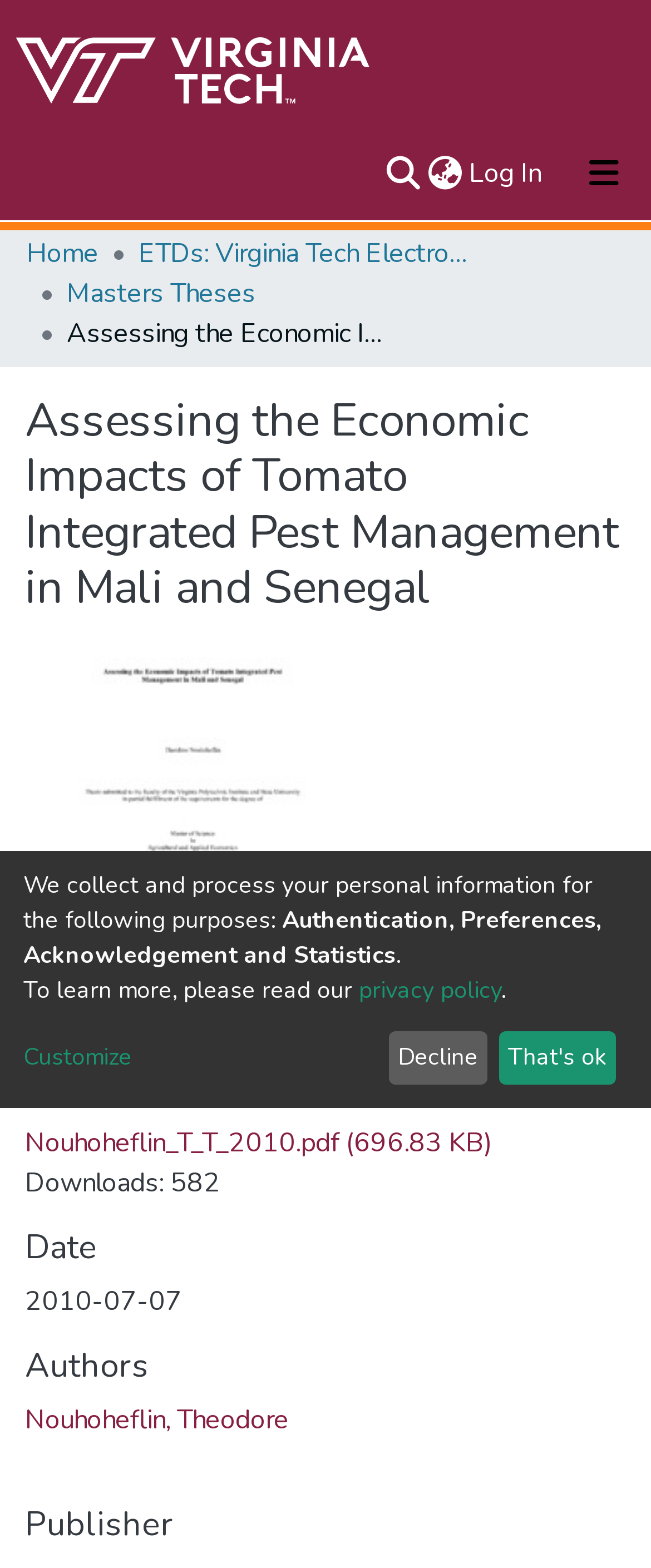Find the bounding box of the UI element described as: "About". The bounding box coordinates should be given as four float values between 0 and 1, i.e., [left, top, right, bottom].

[0.041, 0.142, 0.959, 0.184]